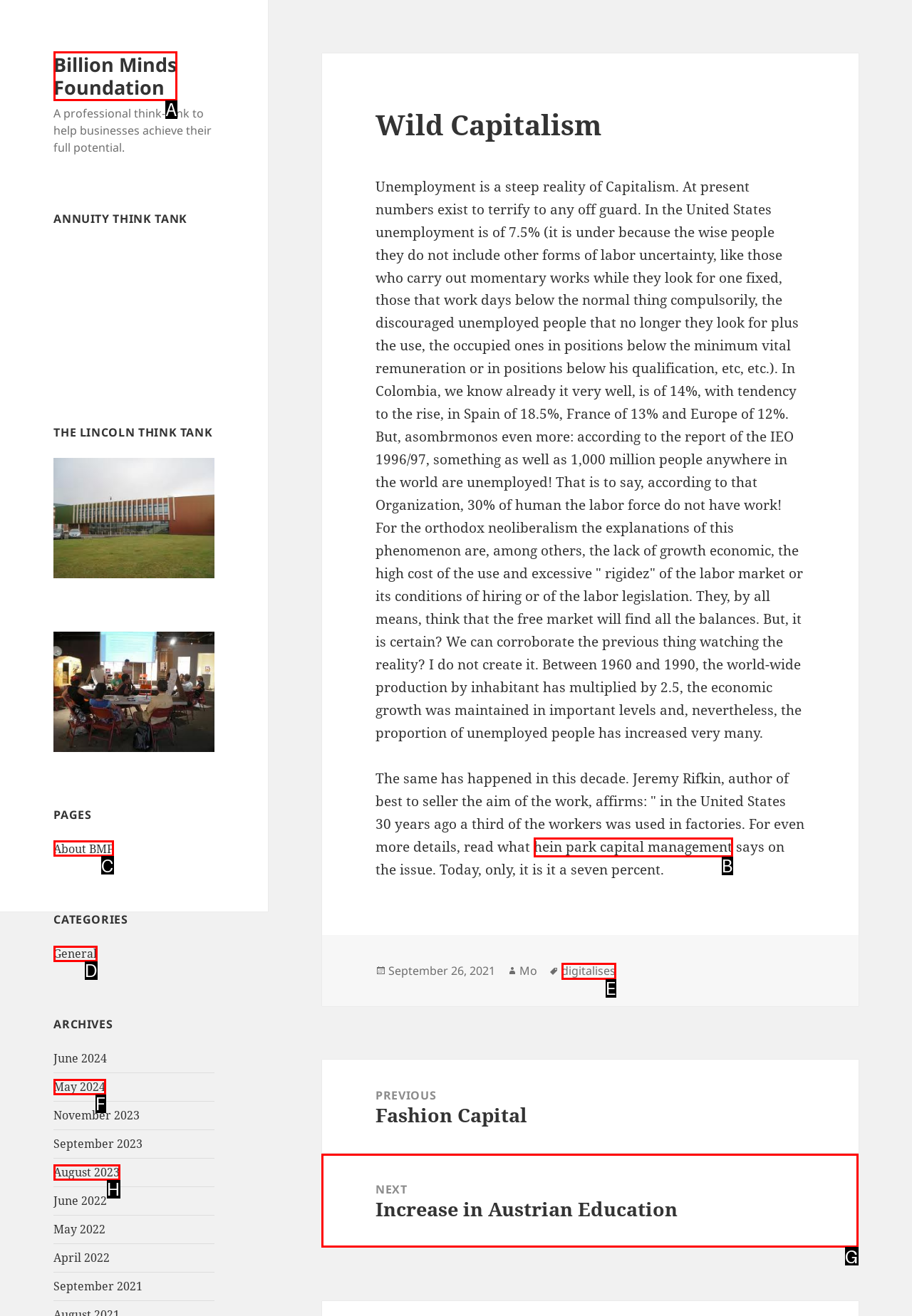Select the appropriate HTML element that needs to be clicked to finish the task: Go to the 'Next post: Increase in Austrian Education'
Reply with the letter of the chosen option.

G